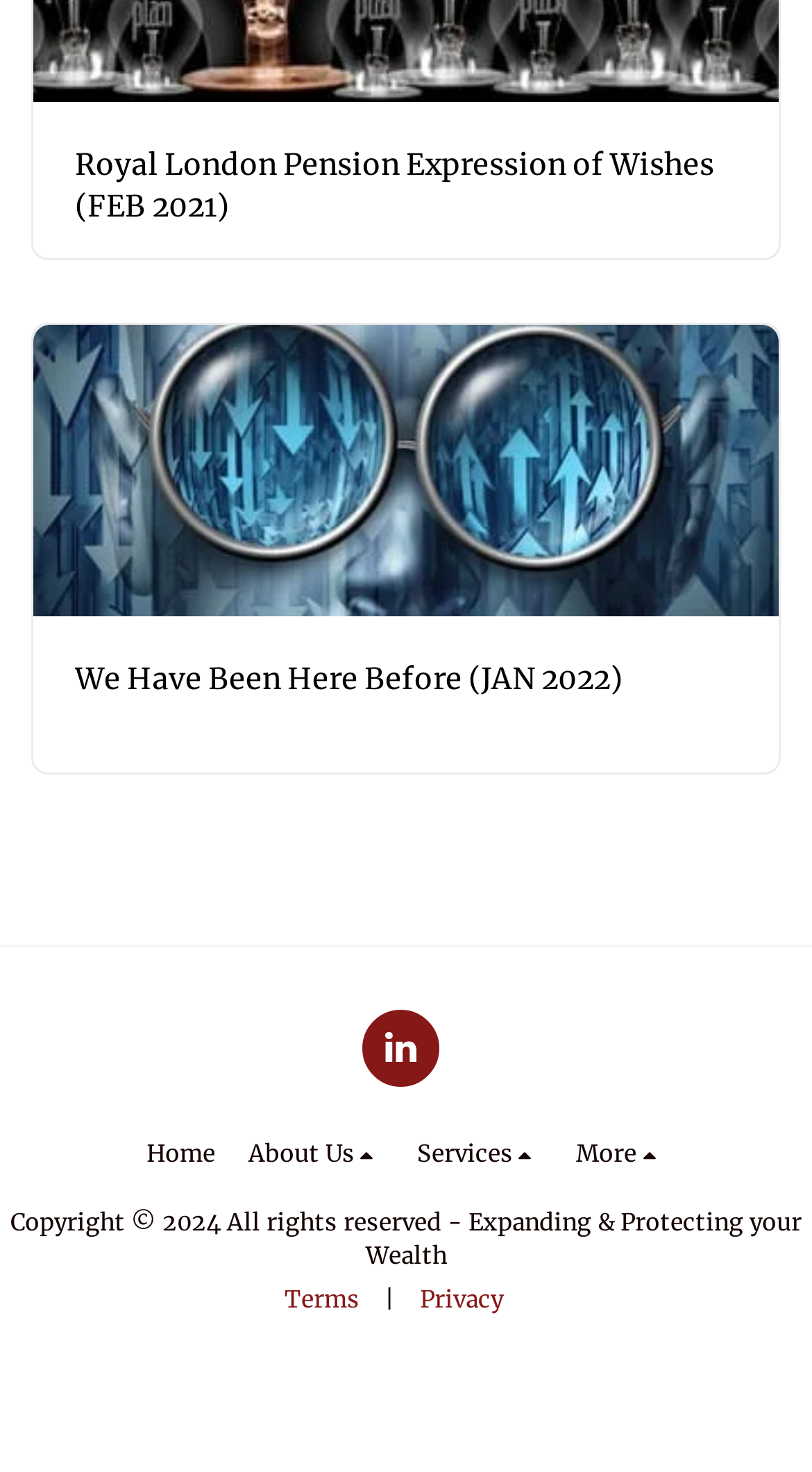Please mark the bounding box coordinates of the area that should be clicked to carry out the instruction: "Click the 'We Have Been Here Before (JAN 2022)' link".

[0.092, 0.447, 0.908, 0.475]